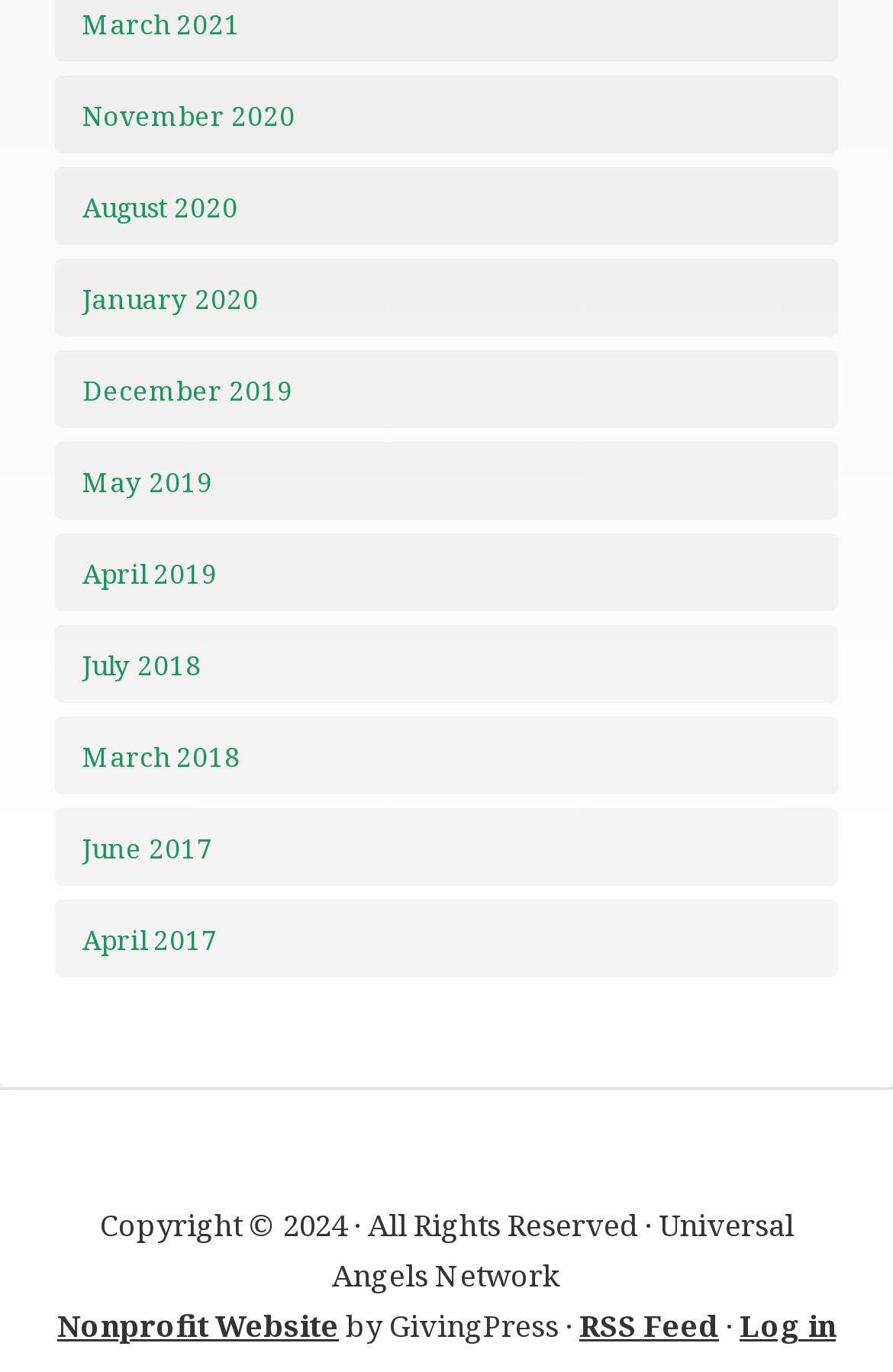Identify the bounding box coordinates of the clickable region necessary to fulfill the following instruction: "Log in to the website". The bounding box coordinates should be four float numbers between 0 and 1, i.e., [left, top, right, bottom].

[0.828, 0.952, 0.936, 0.982]